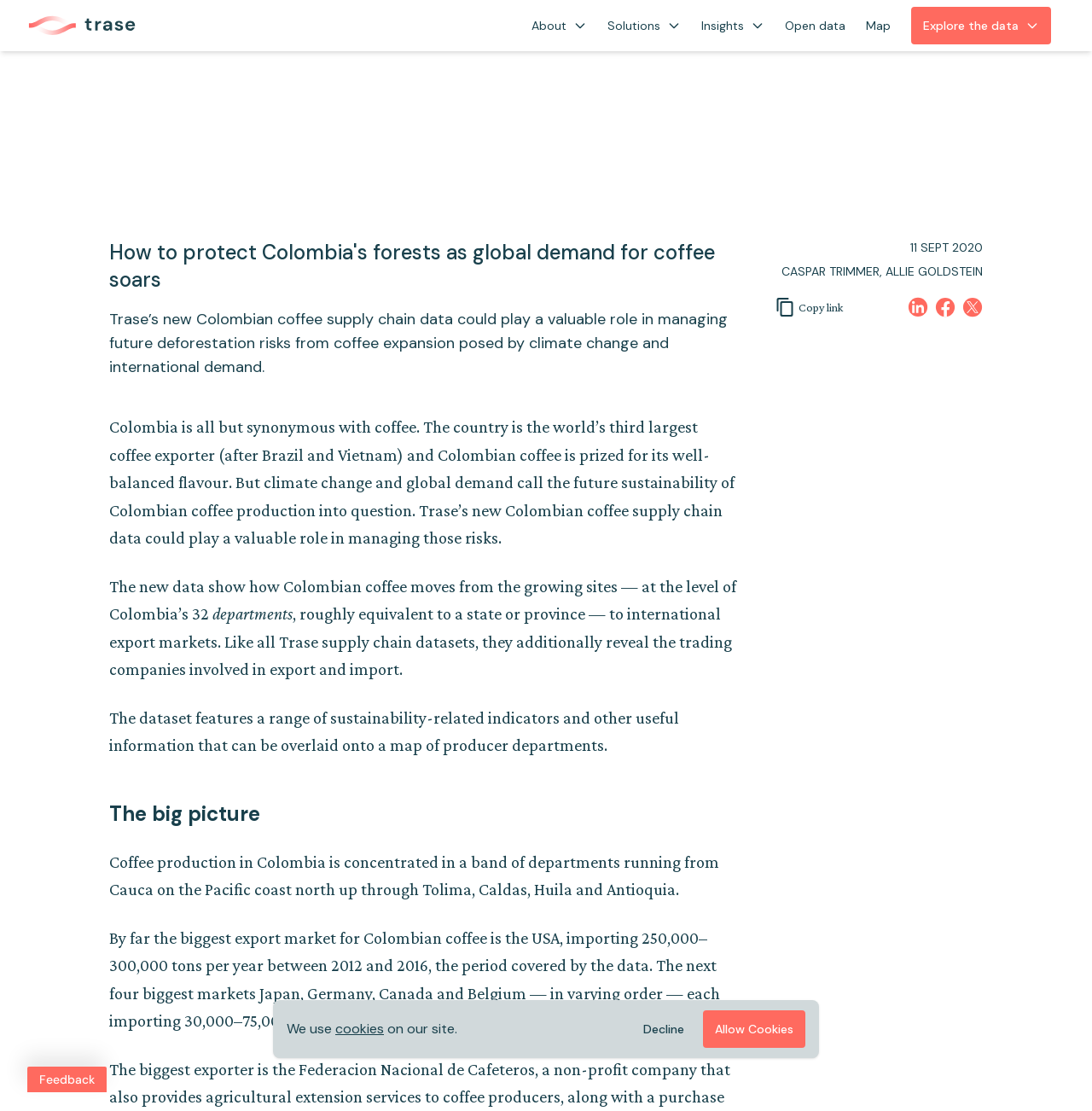Please examine the image and answer the question with a detailed explanation:
Where is coffee production in Colombia concentrated?

Coffee production in Colombia is concentrated in a band of departments running from Cauca on the Pacific coast north up through Tolima, Caldas, Huila and Antioquia, as stated in the article.